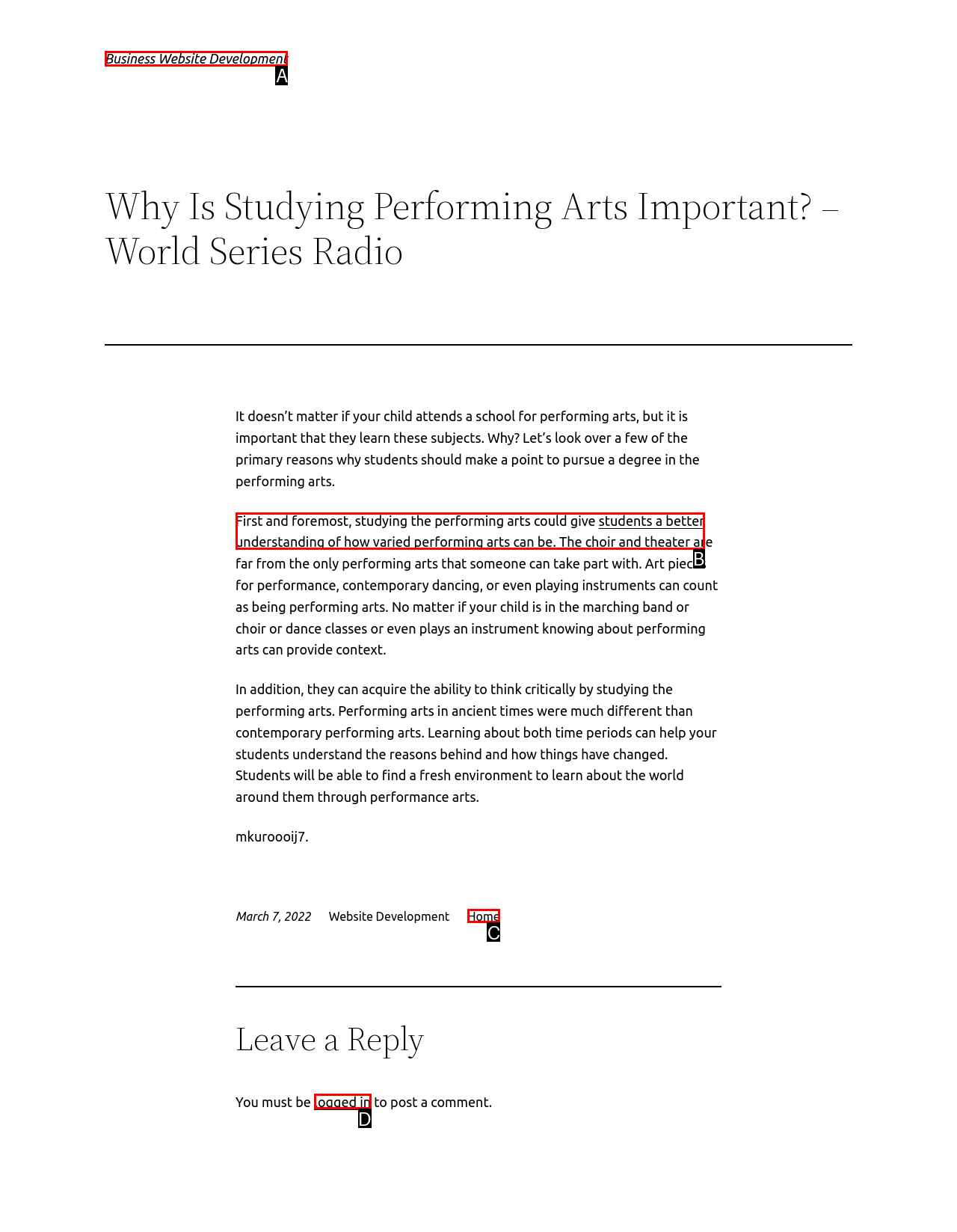Which option aligns with the description: Home? Respond by selecting the correct letter.

C